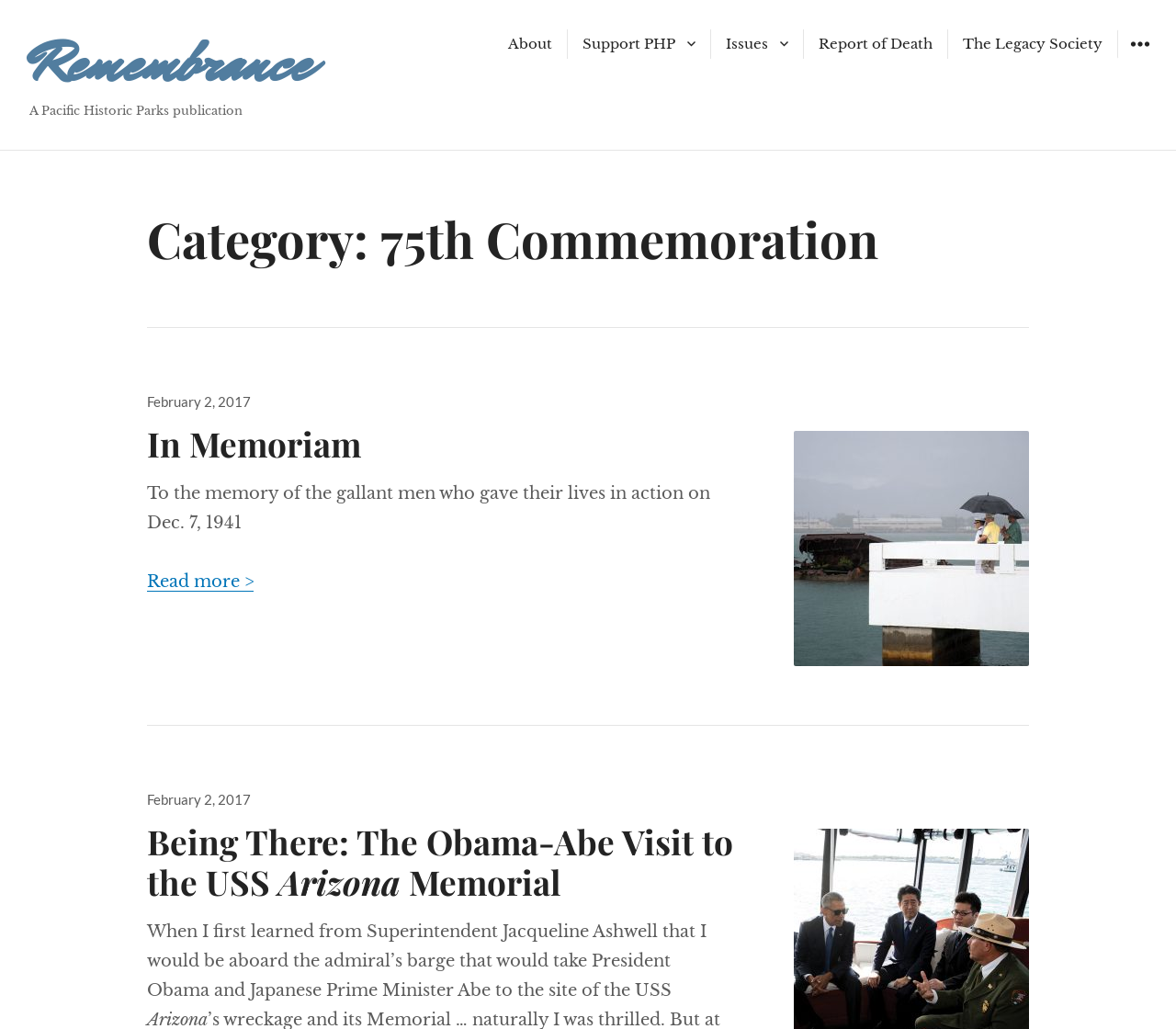How many links are there in the 'Issues' section?
Refer to the image and offer an in-depth and detailed answer to the question.

The number of links in the 'Issues' section can be determined by counting the link elements located in the 'Issues' section, which includes links to 'Summer 2017', 'Spring 2017', 'Winter 2017', 'Fall 2016', 'Summer 2016', and 'Past Issues'.